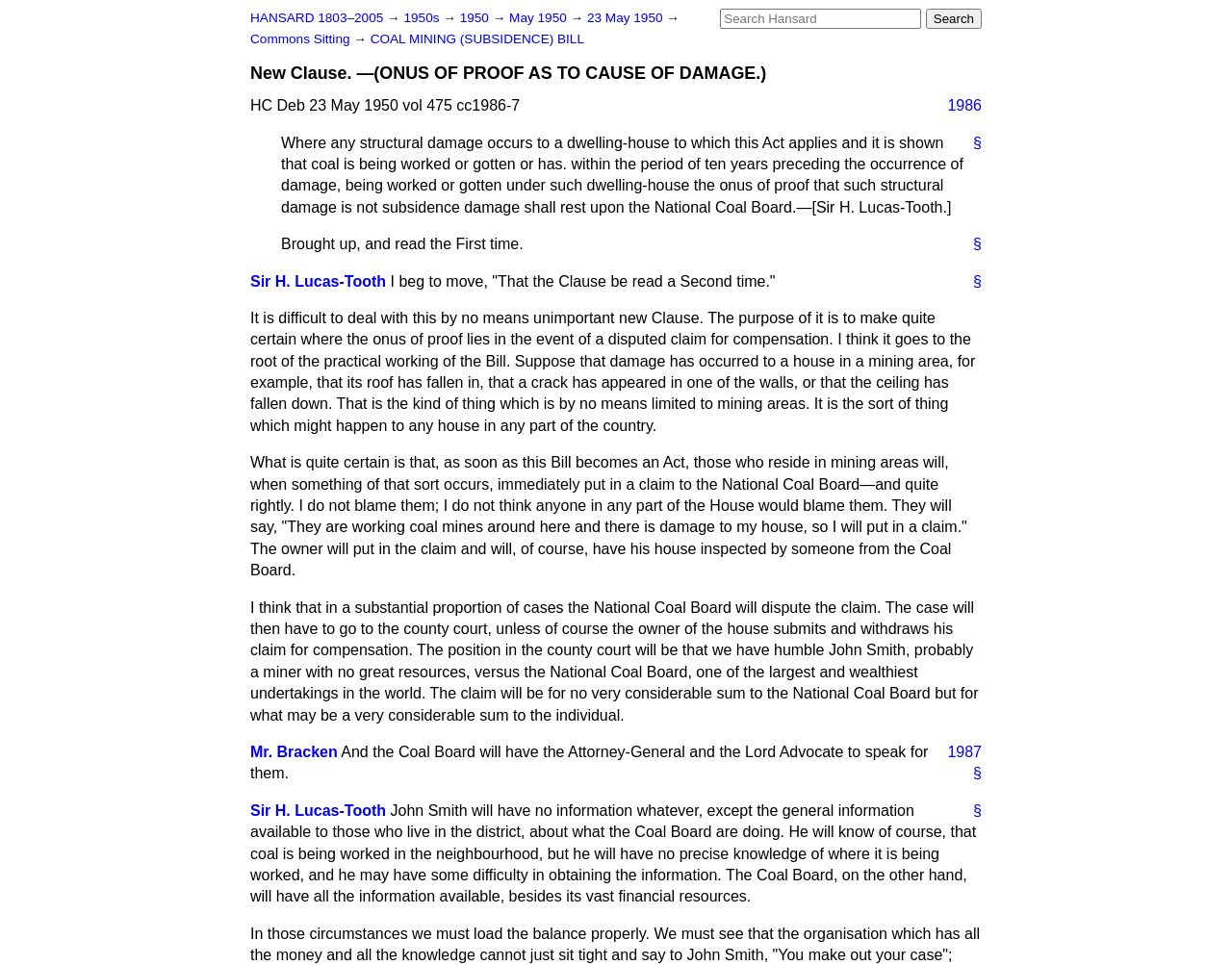What is the name of the bill being discussed?
Refer to the image and provide a concise answer in one word or phrase.

COAL MINING (SUBSIDENCE) BILL